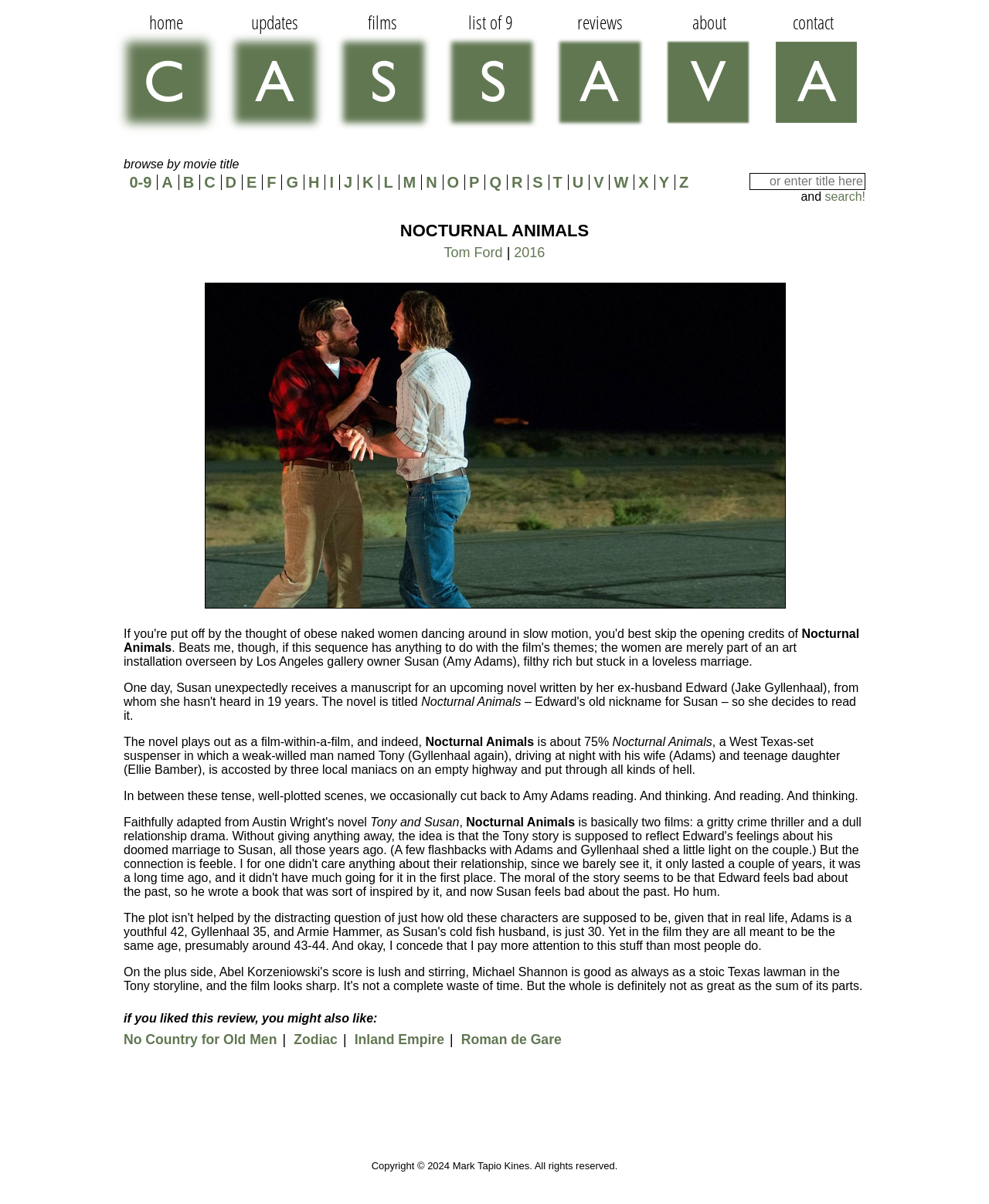Locate the bounding box coordinates of the clickable element to fulfill the following instruction: "search for a movie title". Provide the coordinates as four float numbers between 0 and 1 in the format [left, top, right, bottom].

[0.758, 0.144, 0.875, 0.158]